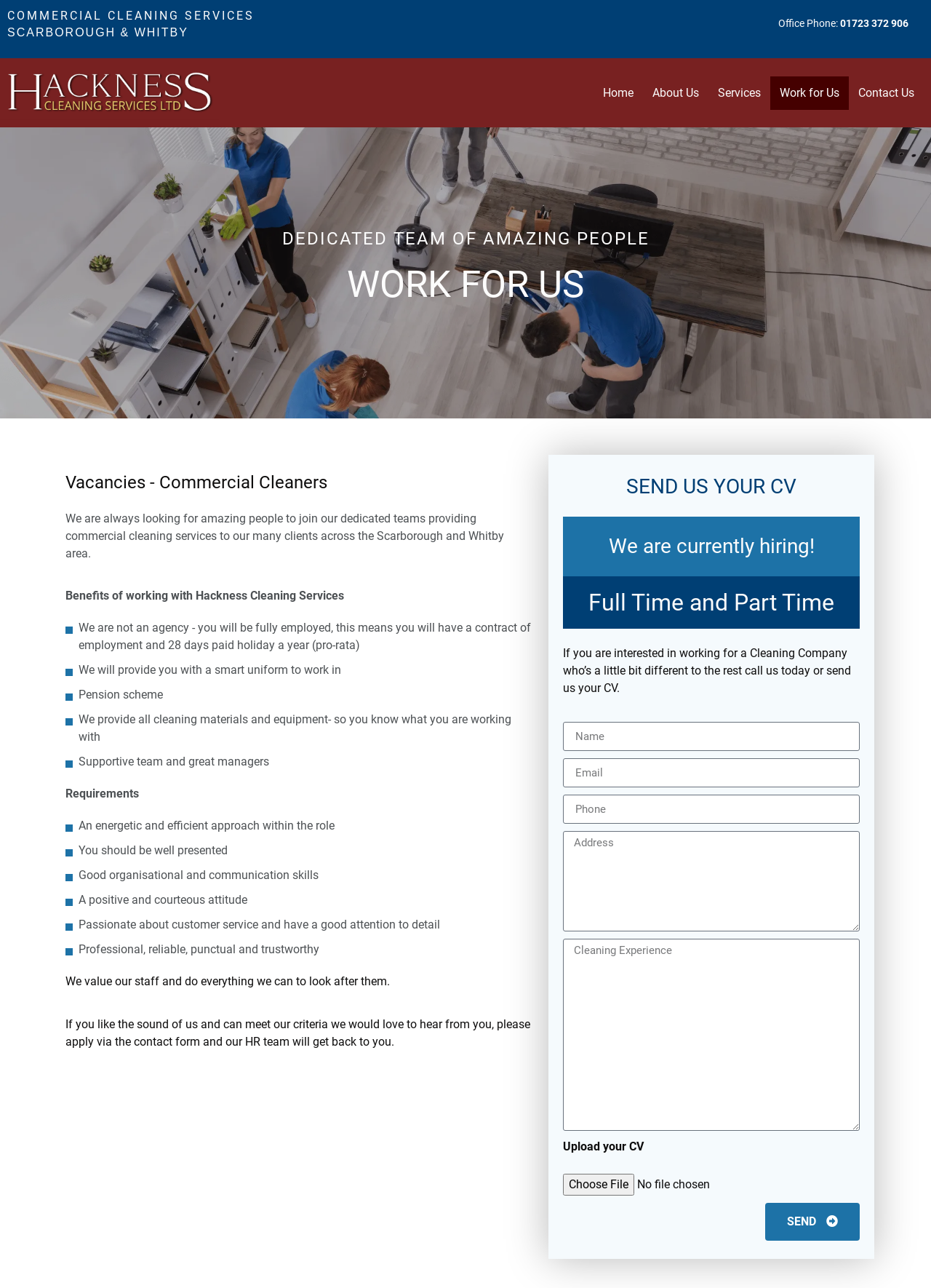Can you find the bounding box coordinates of the area I should click to execute the following instruction: "Click the 'Home' link"?

[0.637, 0.059, 0.691, 0.085]